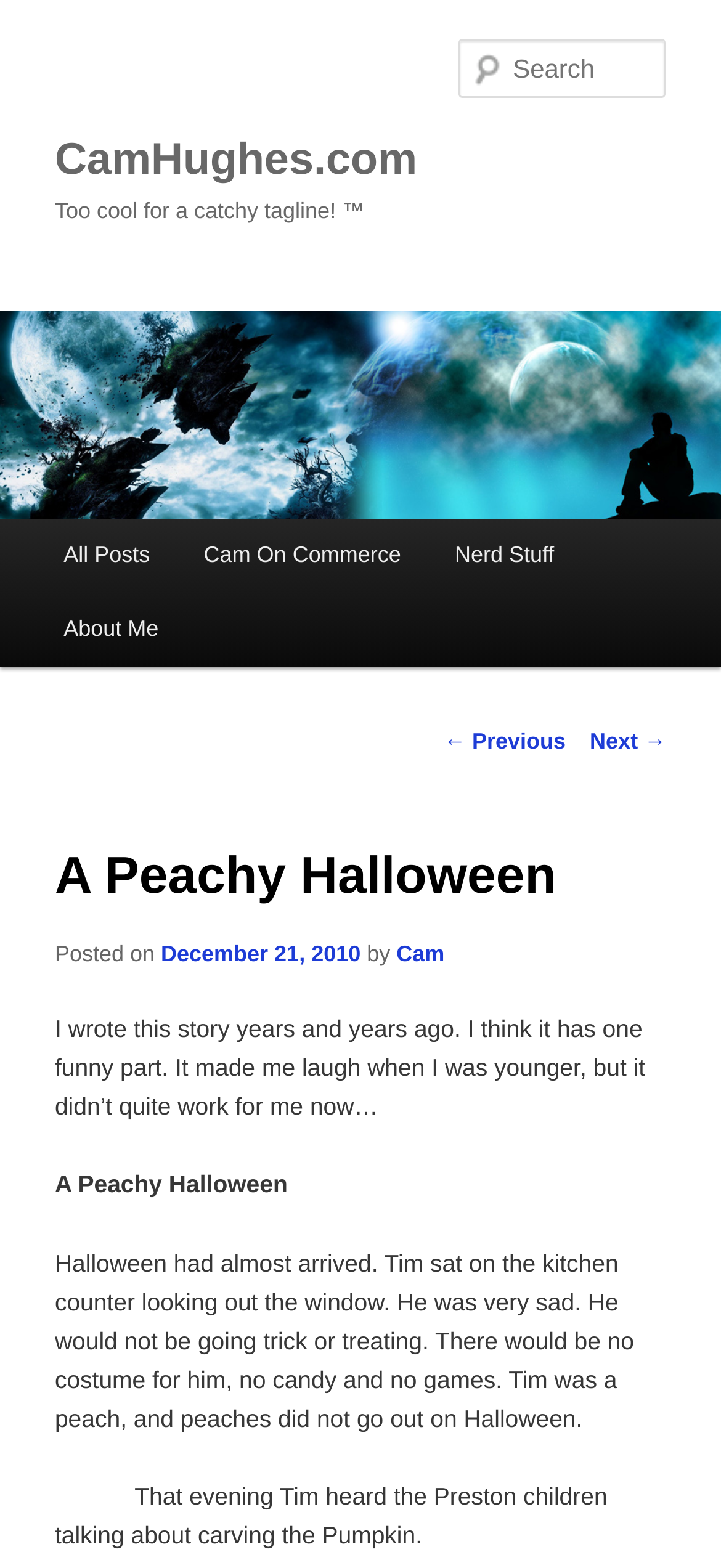Could you indicate the bounding box coordinates of the region to click in order to complete this instruction: "Read the post 'A Peachy Halloween'".

[0.076, 0.513, 0.924, 0.597]